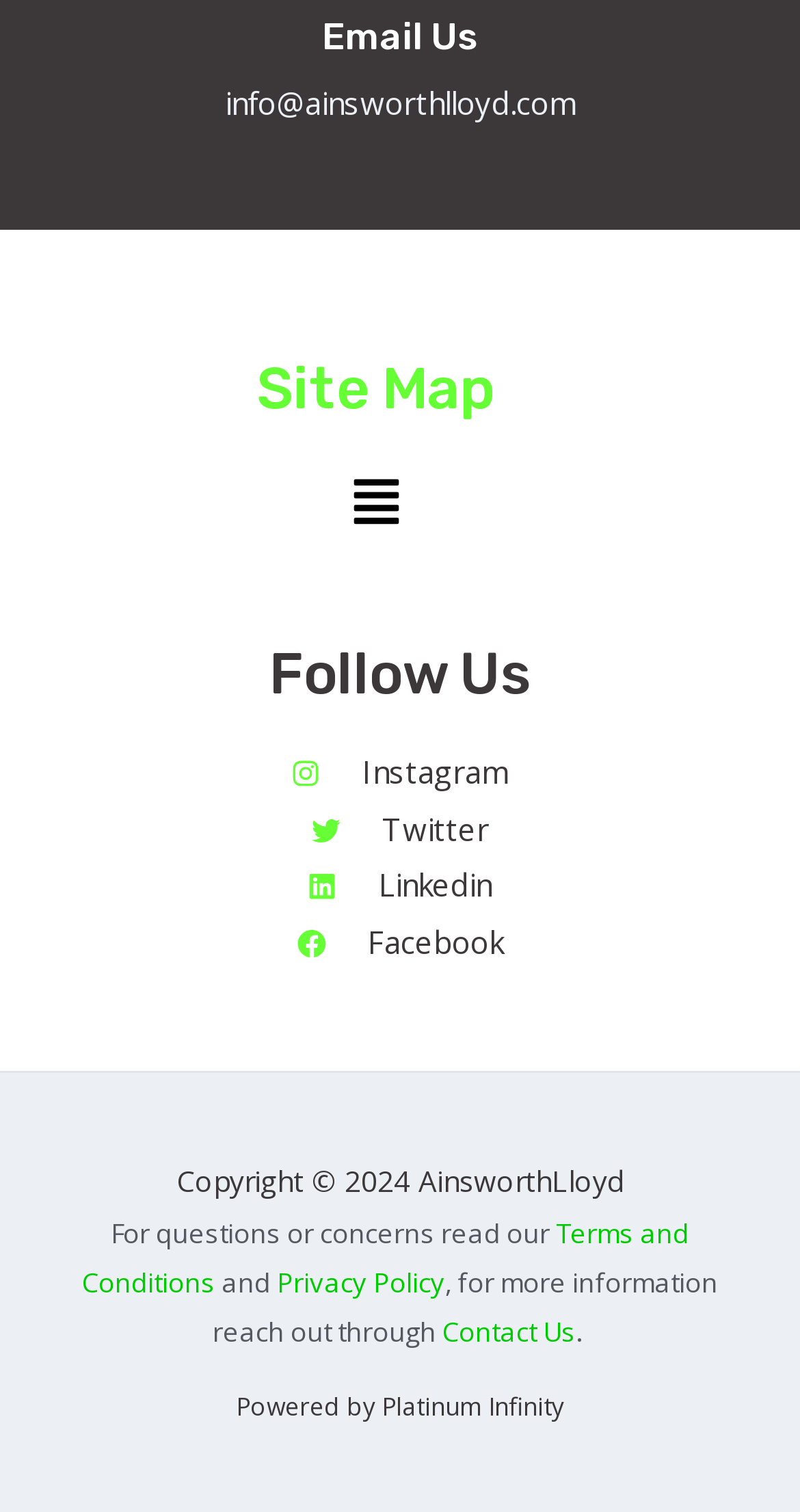Determine the bounding box coordinates for the region that must be clicked to execute the following instruction: "Read the terms and conditions".

[0.103, 0.803, 0.862, 0.861]